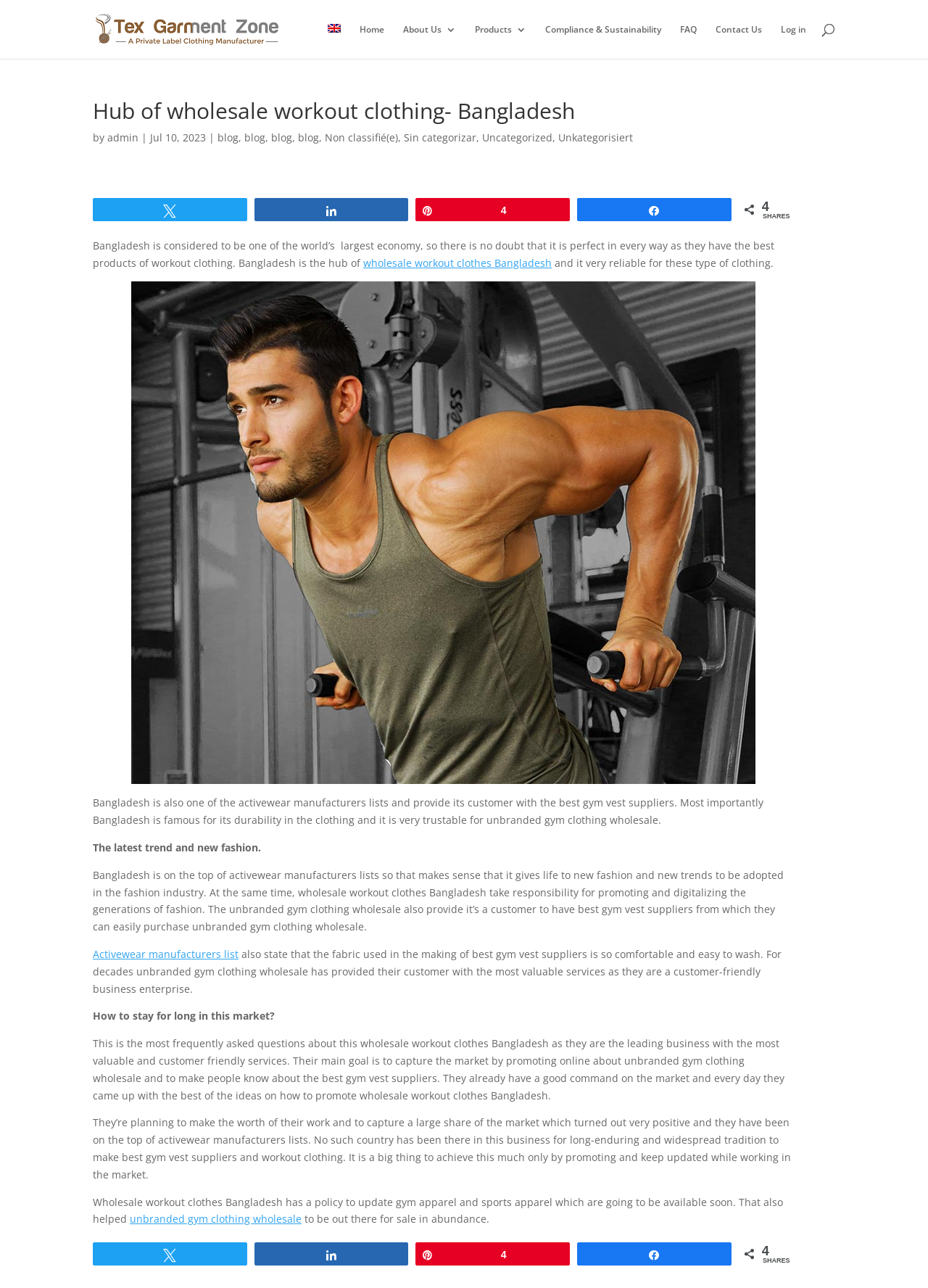Please identify the bounding box coordinates of the element's region that needs to be clicked to fulfill the following instruction: "Search for something". The bounding box coordinates should consist of four float numbers between 0 and 1, i.e., [left, top, right, bottom].

[0.1, 0.0, 0.9, 0.001]